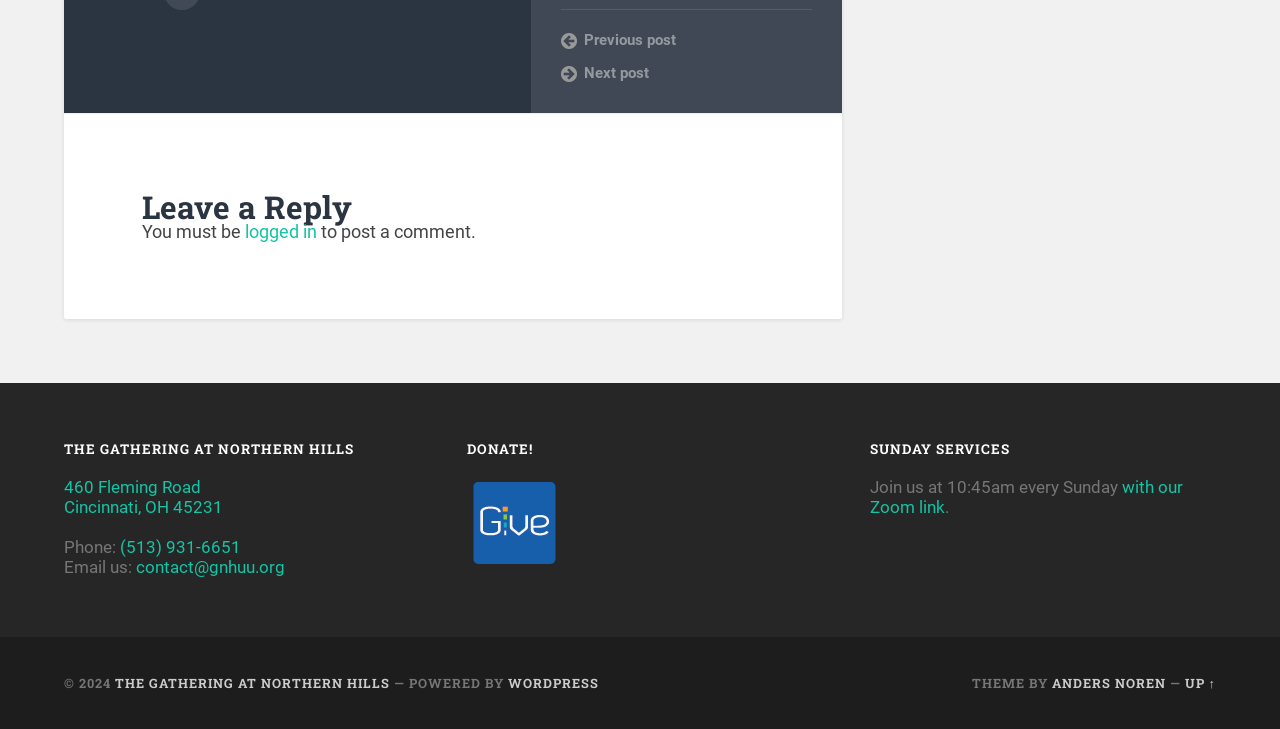Please specify the bounding box coordinates of the clickable region to carry out the following instruction: "Click on 'Givelify'". The coordinates should be four float numbers between 0 and 1, in the format [left, top, right, bottom].

[0.365, 0.758, 0.438, 0.785]